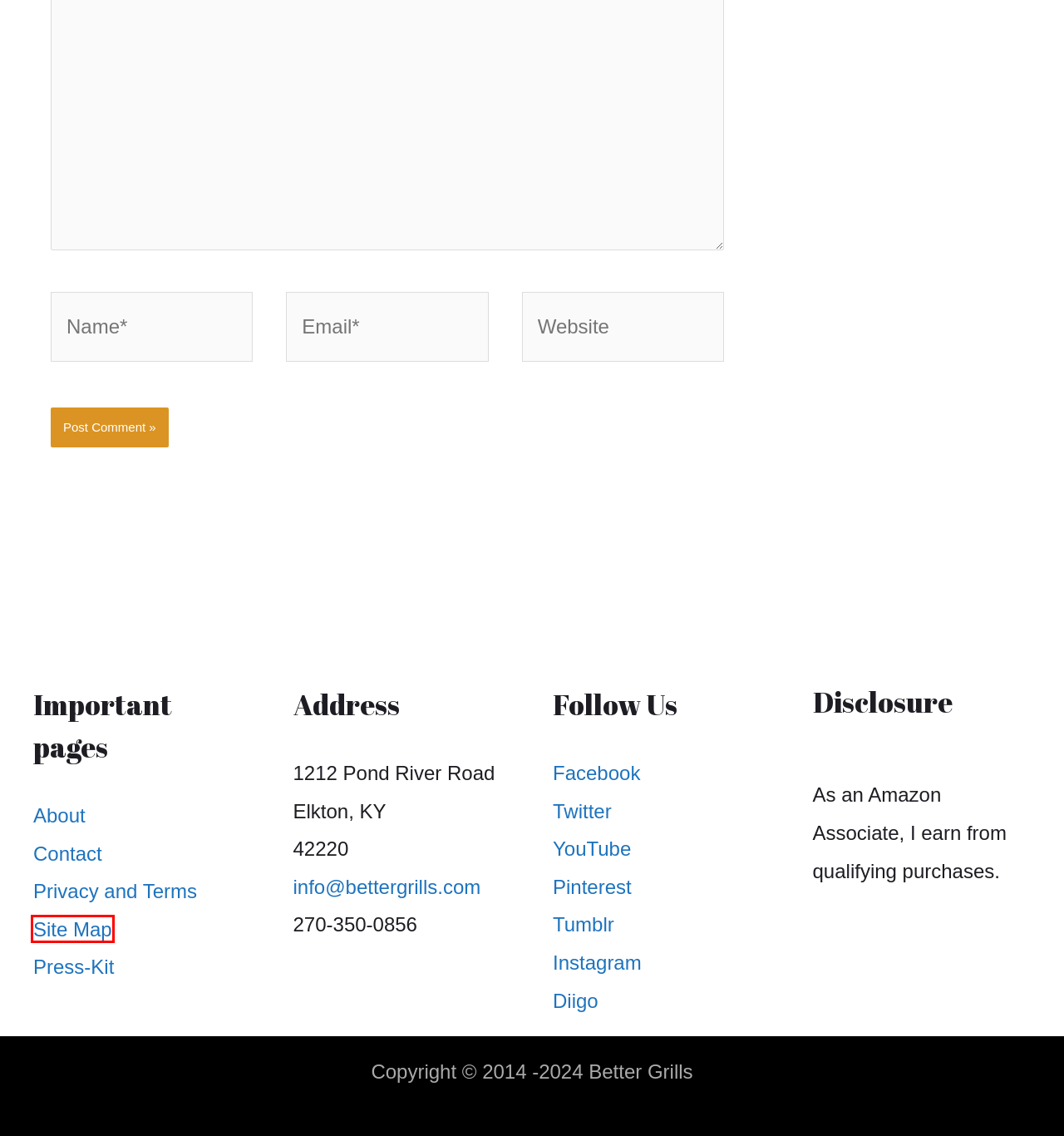You have a screenshot of a webpage with a red bounding box around an element. Identify the webpage description that best fits the new page that appears after clicking the selected element in the red bounding box. Here are the candidates:
A. About Better Grills | Read All About Eddie van Aken
B. Grill And BBQ Recipes | Better Grills
C. Privacy And Terms Of Use
D. Pork Butt vs Pork Shoulder - How Are They Different?
E. Press-Kit | Better Grills
F. Over The Fire Cooking - The Basics
G. Site Map | Better Grills
H. Contact us

G